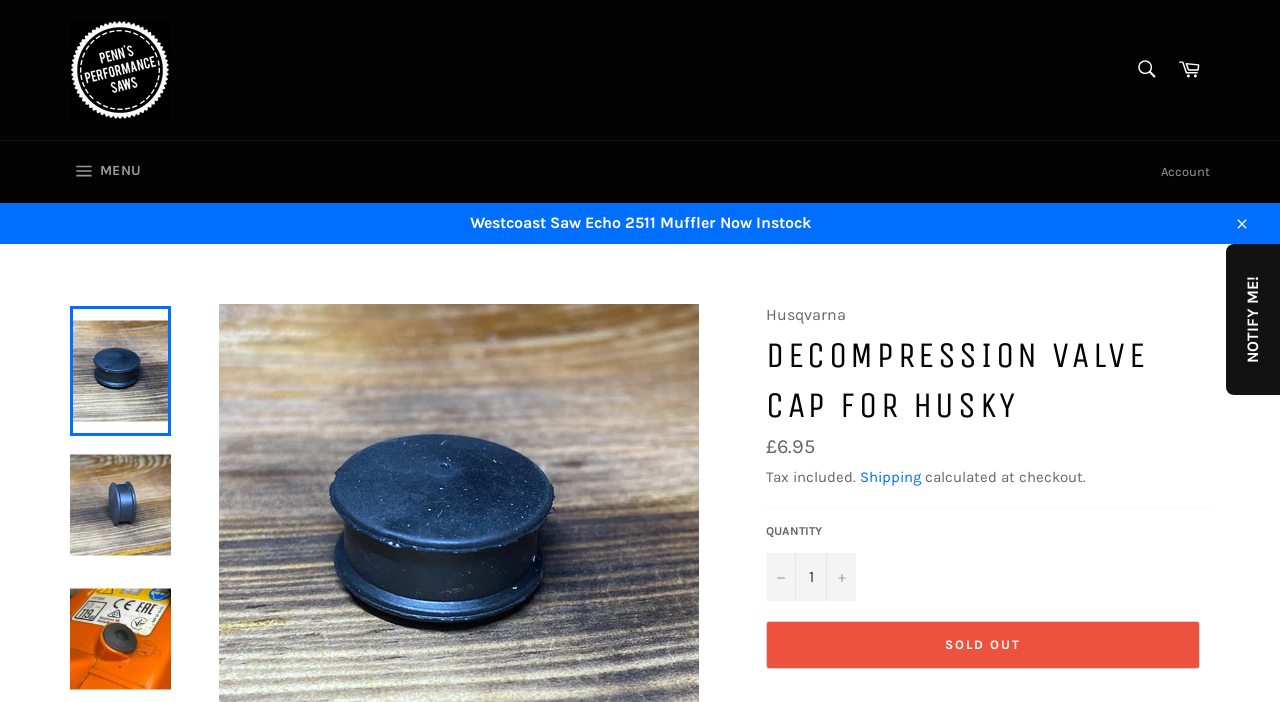Please identify the bounding box coordinates of the element that needs to be clicked to perform the following instruction: "Search for a product".

[0.877, 0.068, 0.912, 0.132]